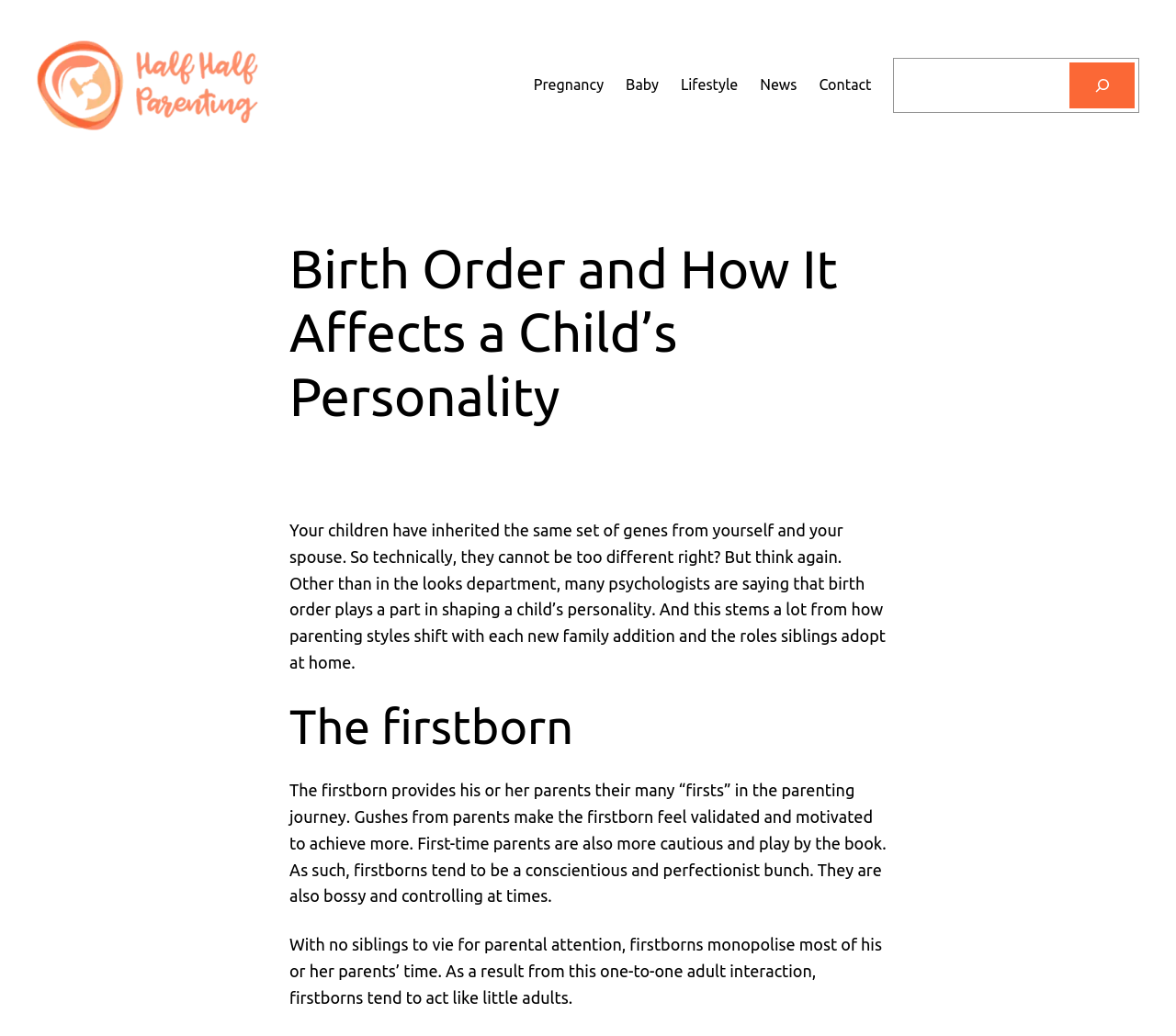Use one word or a short phrase to answer the question provided: 
How many navigation links are there?

5